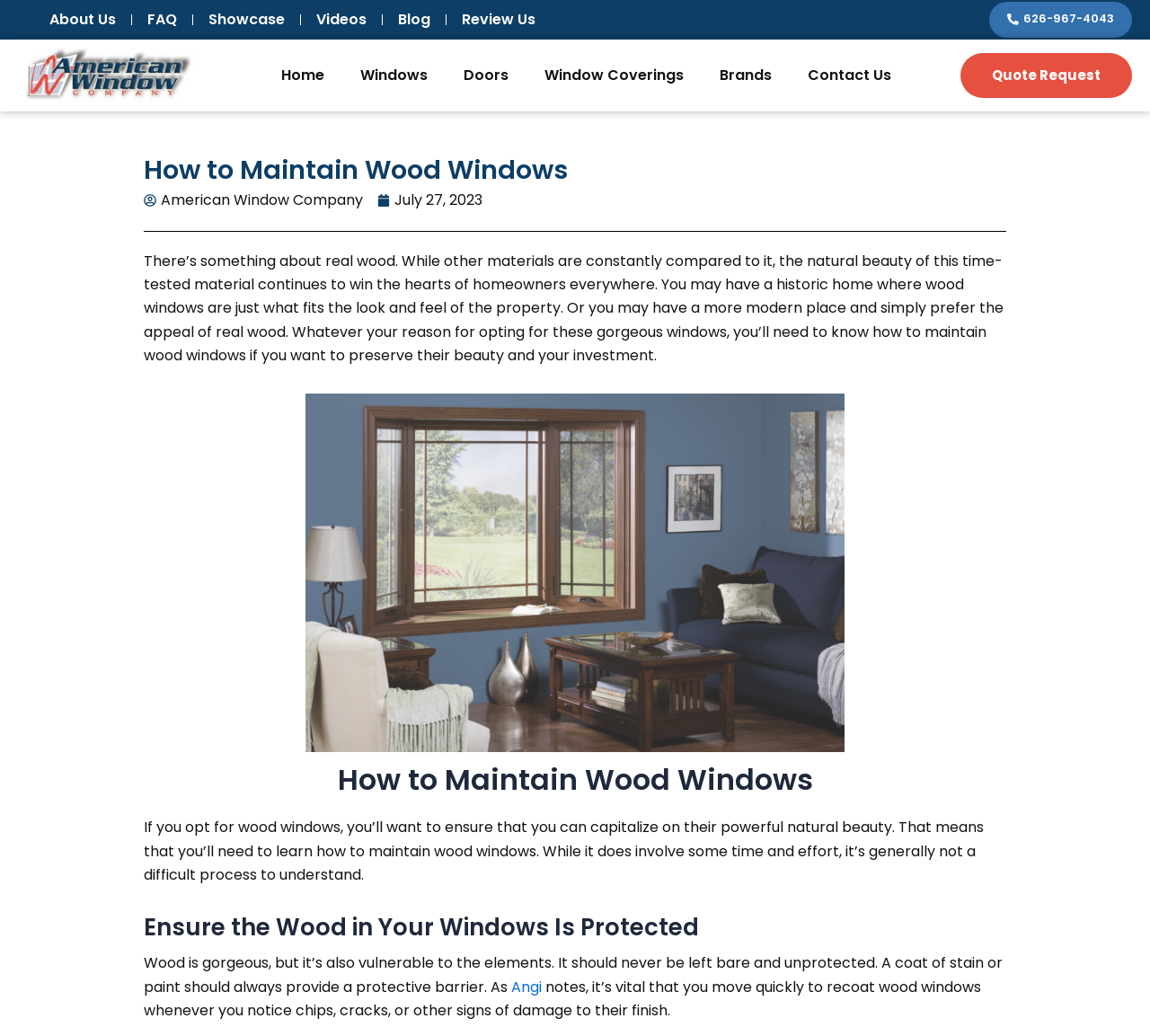Please reply to the following question using a single word or phrase: 
What is the phone number on the top right corner?

626-967-4043